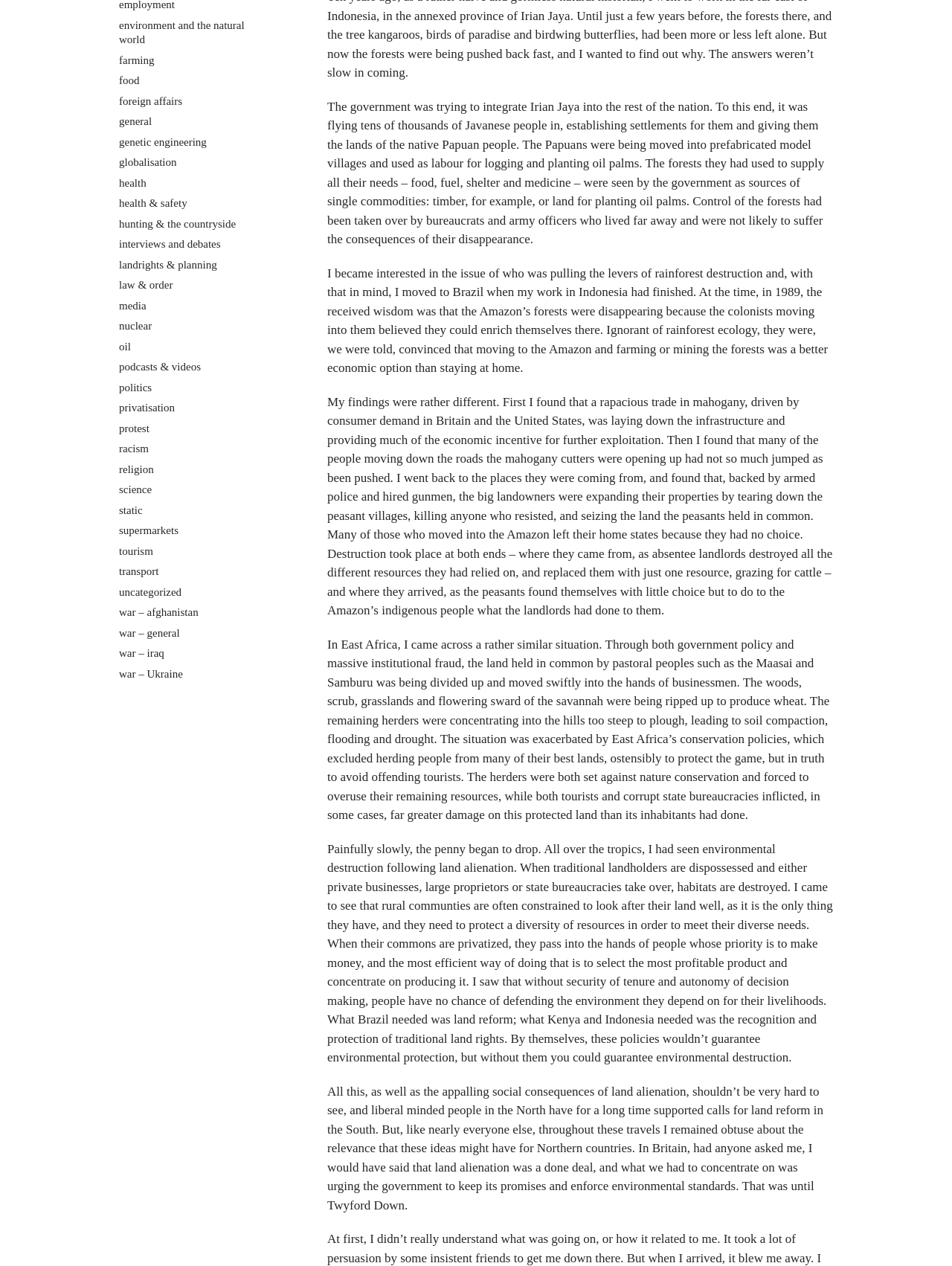Please provide the bounding box coordinates in the format (top-left x, top-left y, bottom-right x, bottom-right y). Remember, all values are floating point numbers between 0 and 1. What is the bounding box coordinate of the region described as: Corporate Events NYC

None